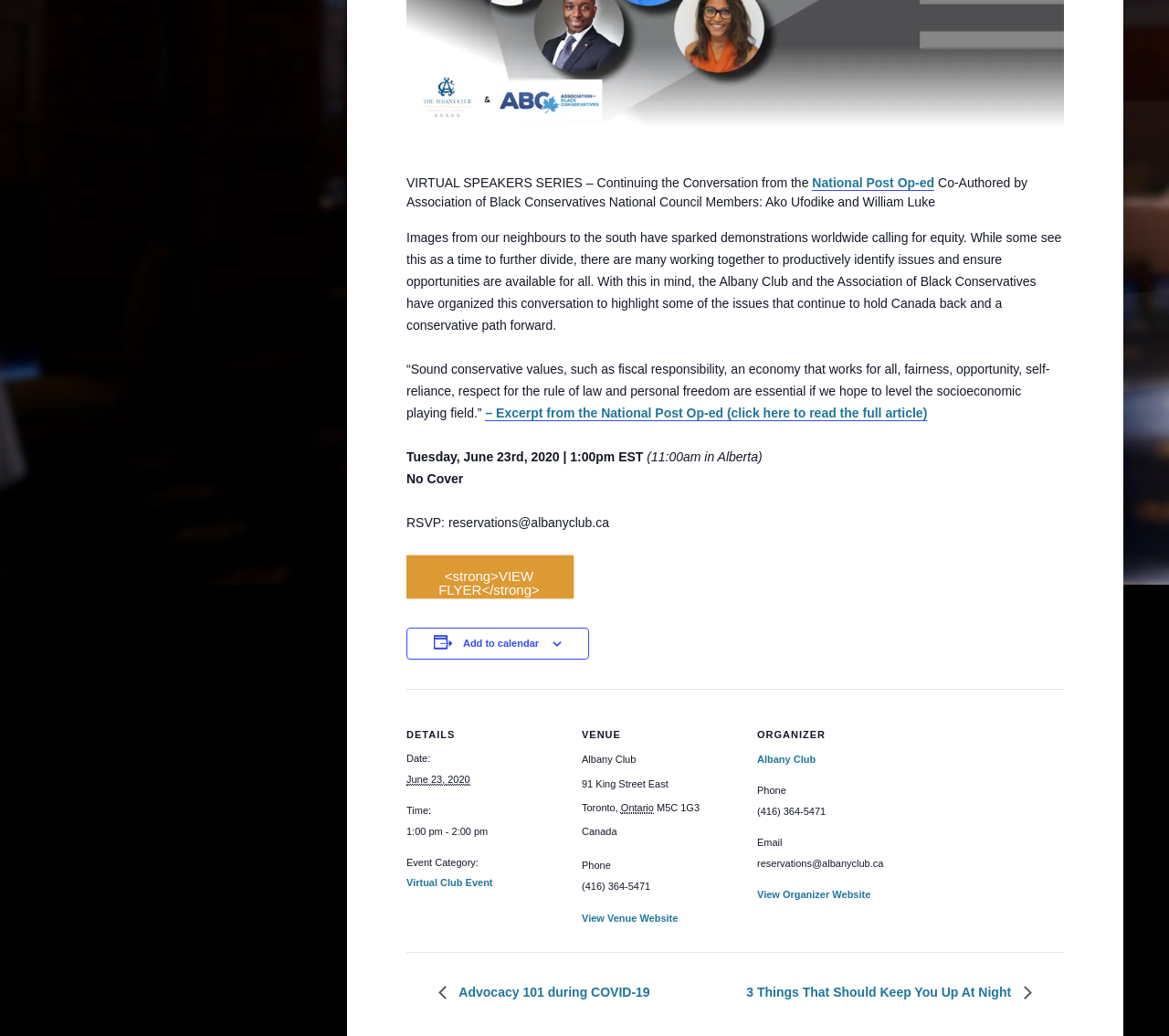Locate the bounding box of the UI element with the following description: "Albany Club".

[0.648, 0.728, 0.698, 0.738]